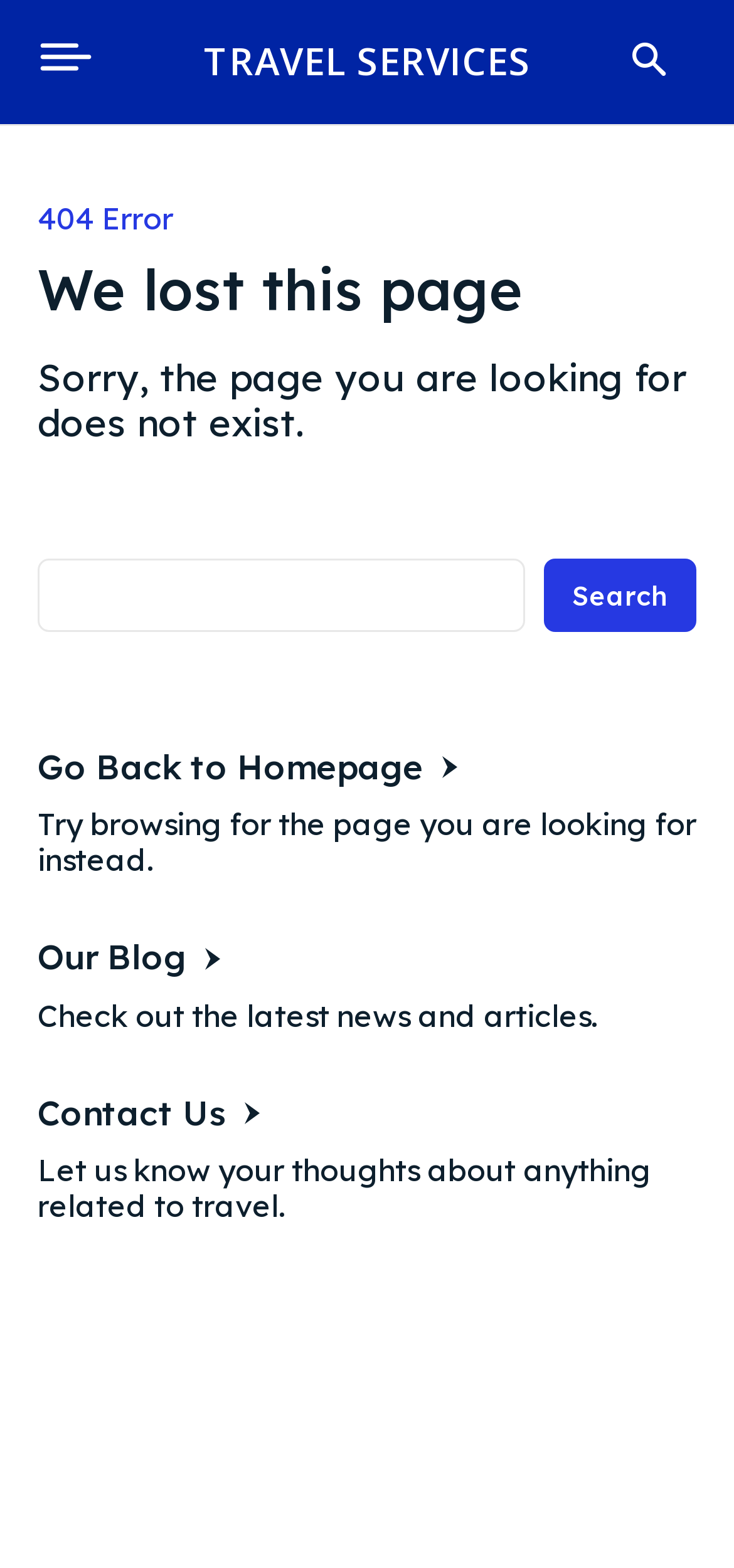What is the theme of the website?
Could you give a comprehensive explanation in response to this question?

The website's theme is likely related to travel, as the link 'TRAVEL SERVICES' is displayed prominently at the top of the page, and the text 'Let us know your thoughts about anything related to travel' is displayed at the bottom of the page.